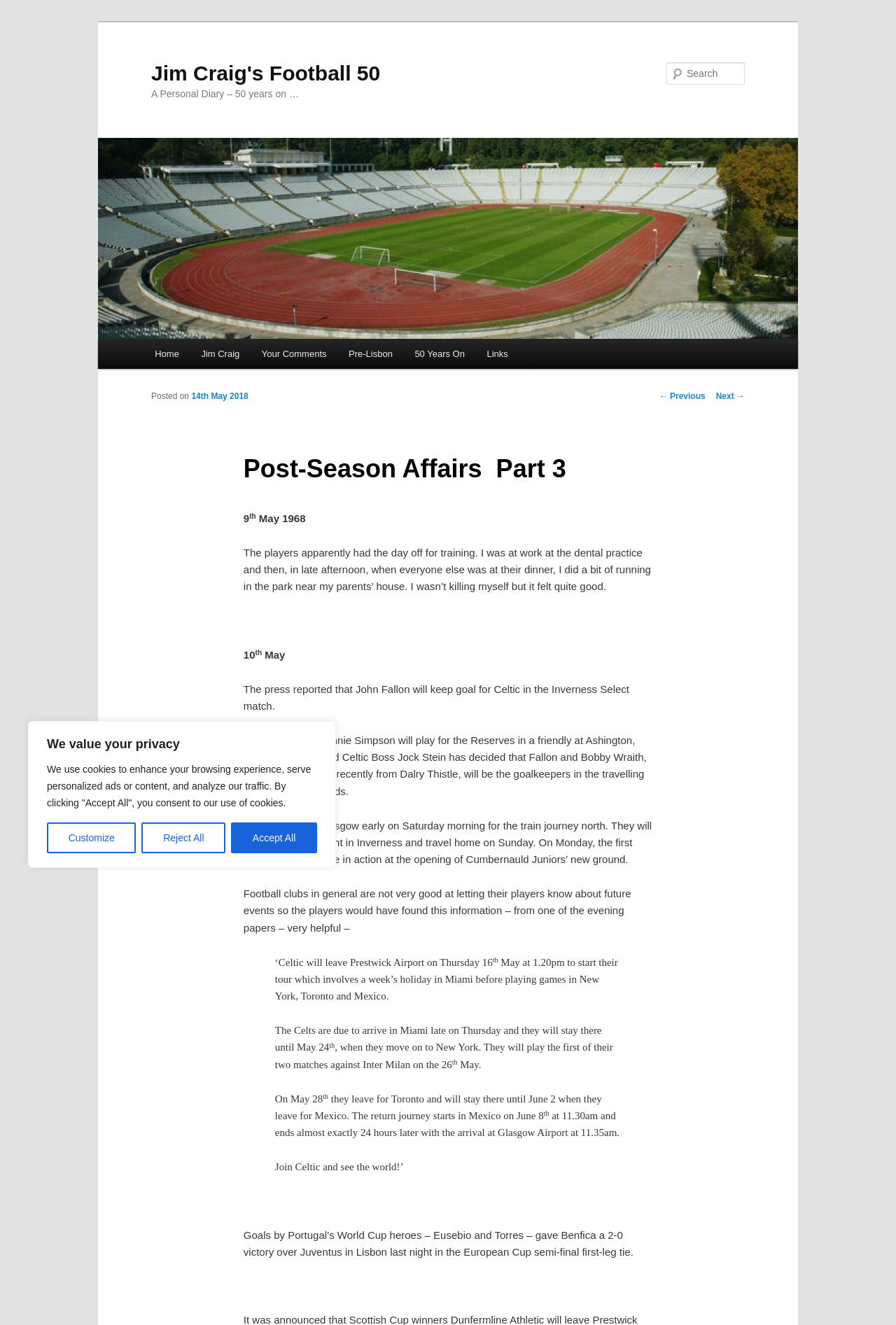What is the name of the dental practice where Jim Craig worked?
Please provide a single word or phrase in response based on the screenshot.

Not mentioned